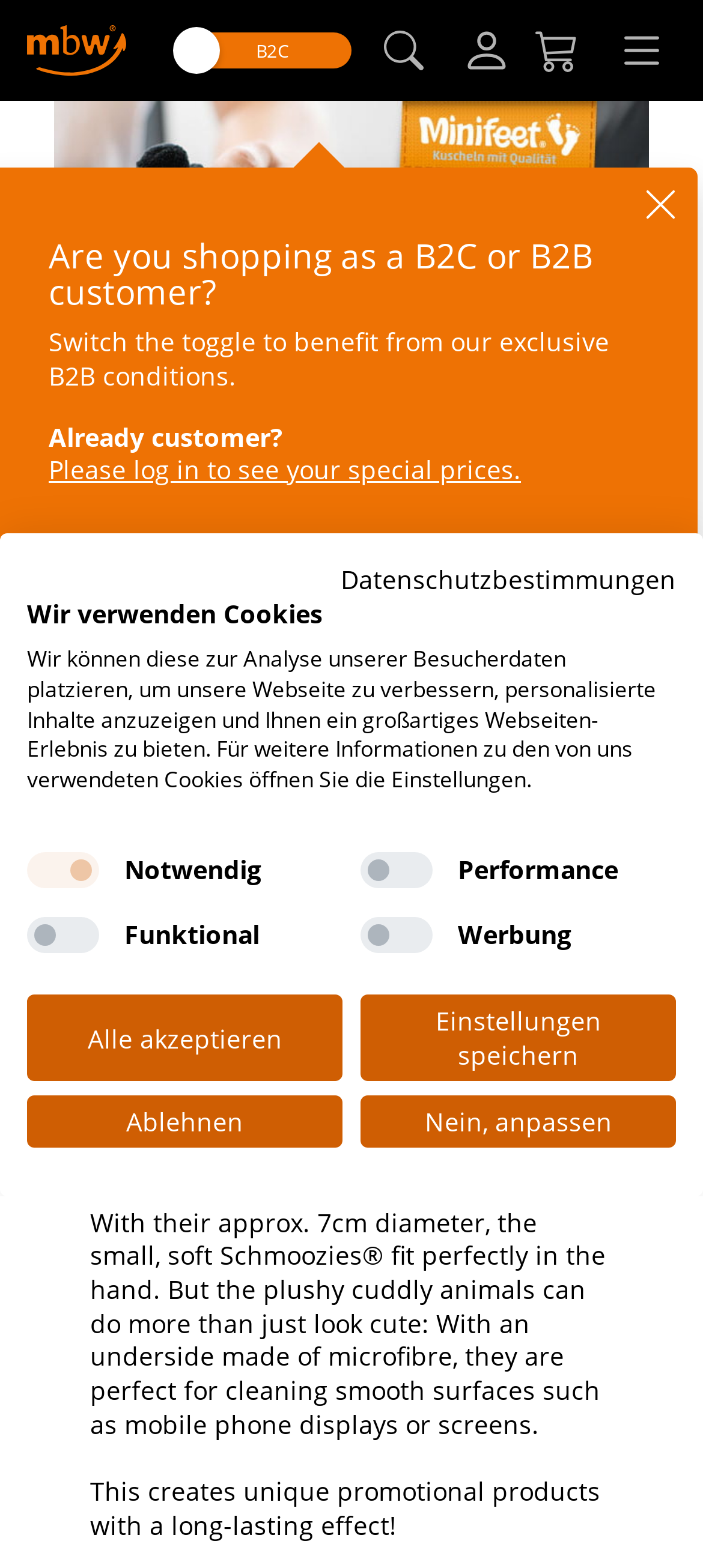What is the size of Schmoozies?
Using the image, give a concise answer in the form of a single word or short phrase.

Approx. 7cm diameter